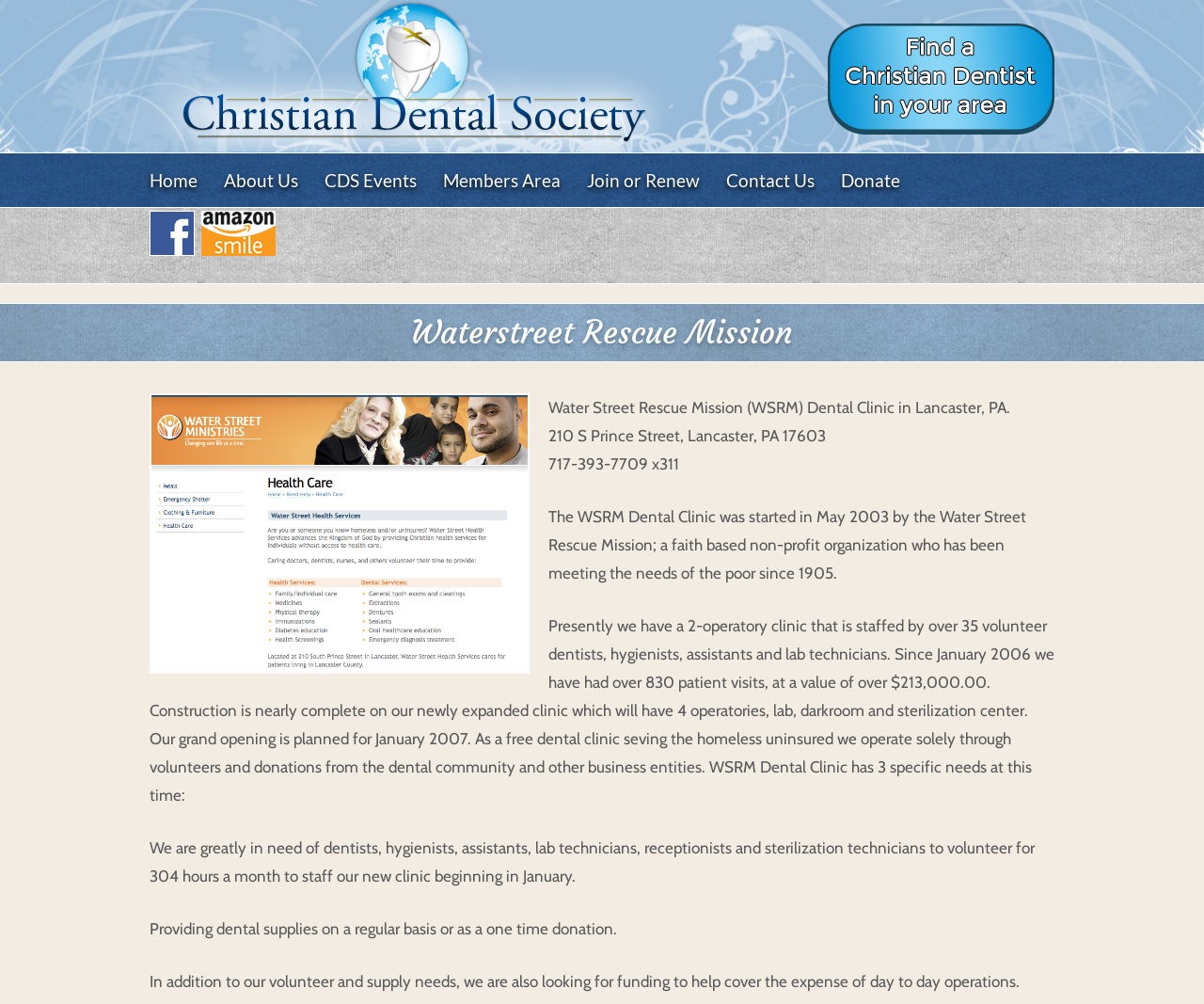Kindly provide the bounding box coordinates of the section you need to click on to fulfill the given instruction: "Go to Home".

[0.124, 0.169, 0.164, 0.19]